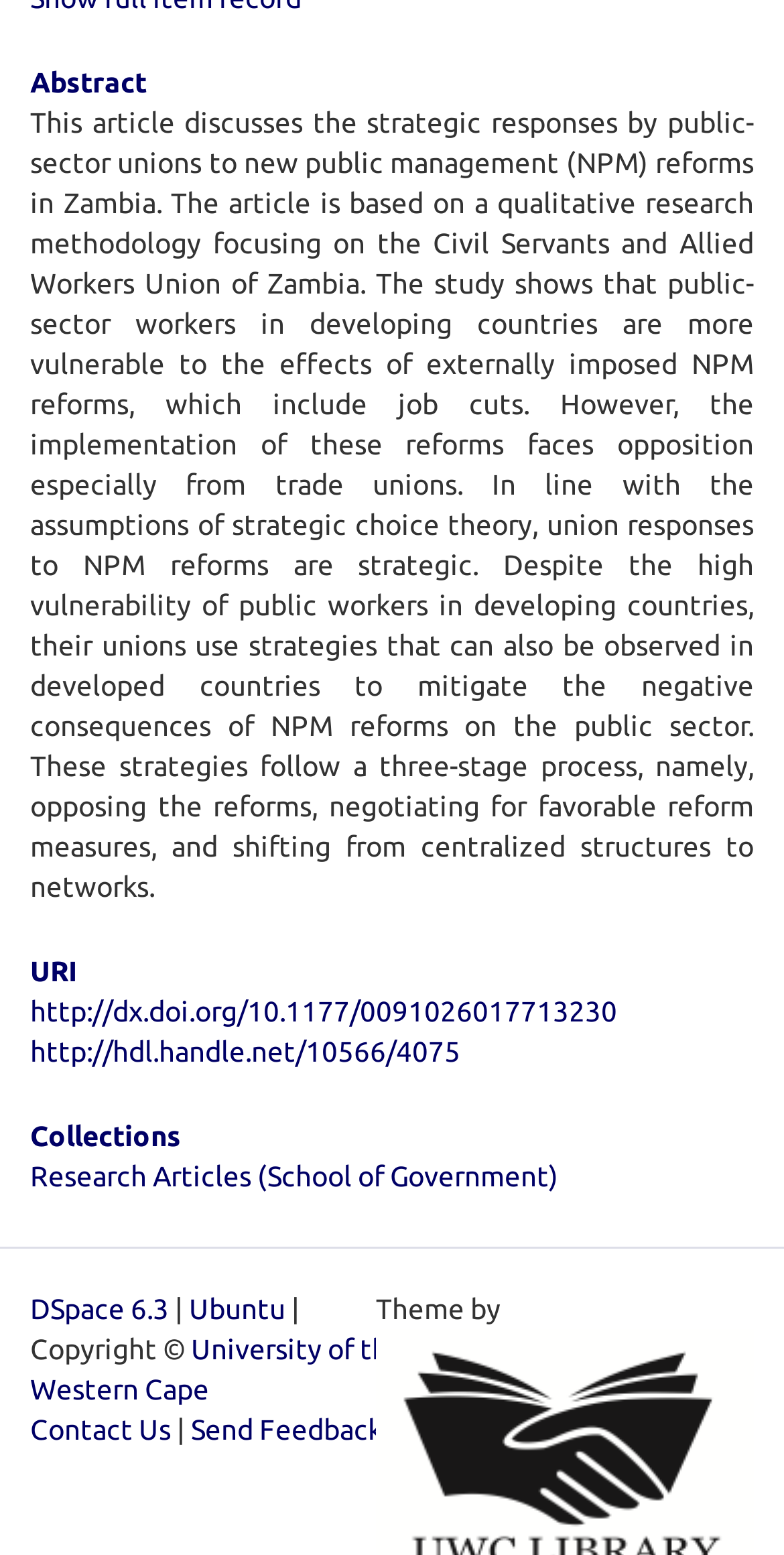What is the name of the university associated with this webpage?
Look at the screenshot and give a one-word or phrase answer.

University of the Western Cape